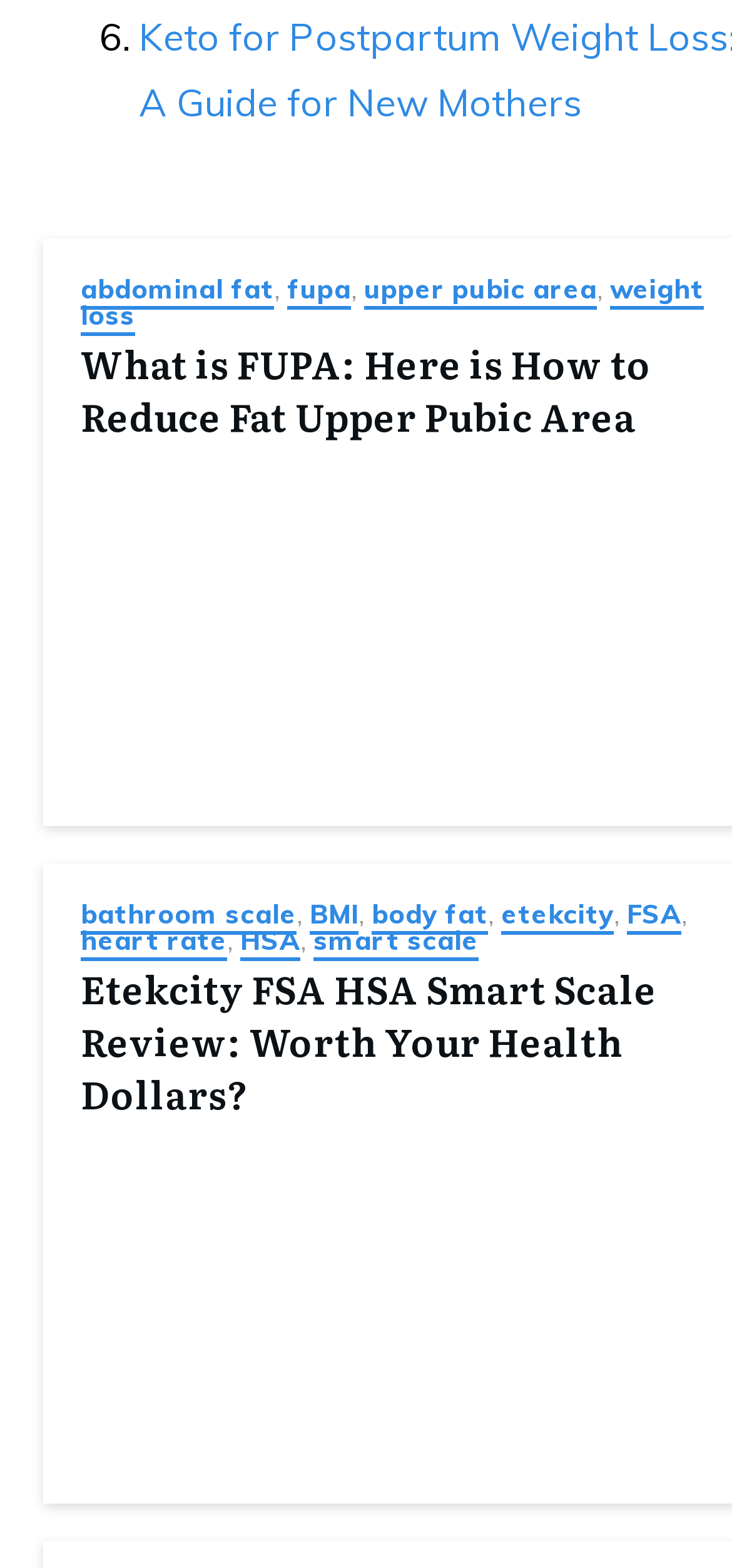Identify the bounding box coordinates of the specific part of the webpage to click to complete this instruction: "Explore the topic of body fat".

[0.508, 0.572, 0.667, 0.596]